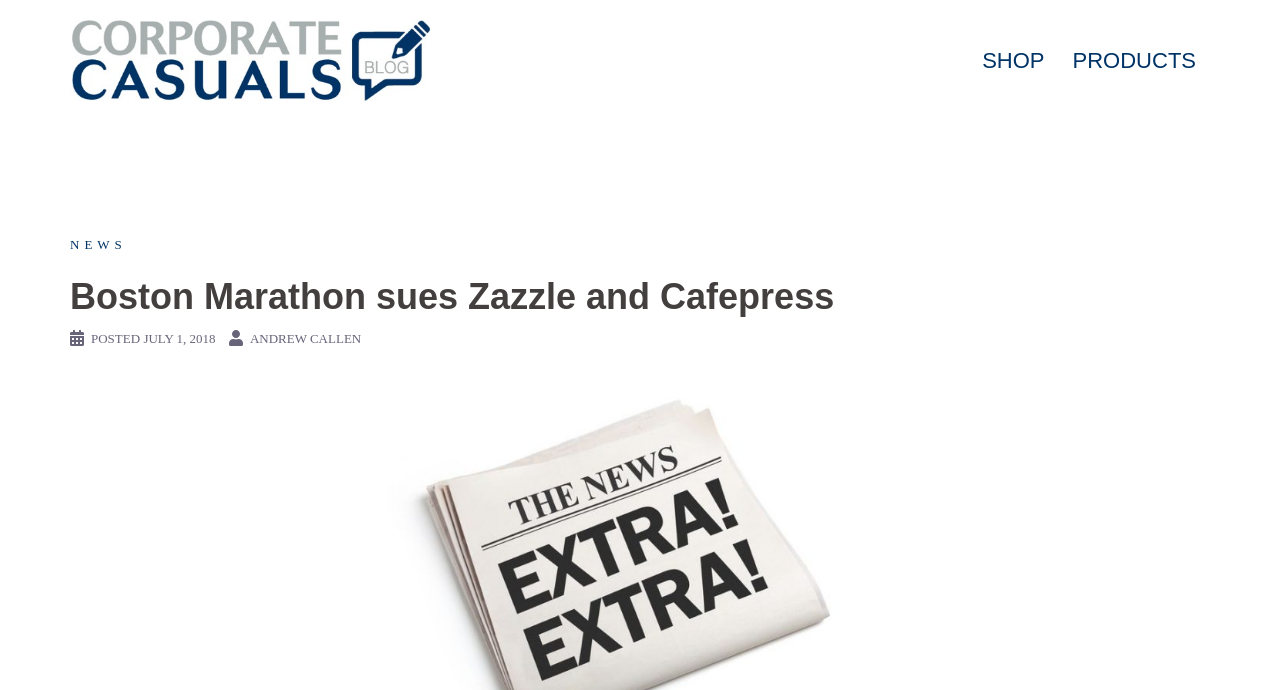From the image, can you give a detailed response to the question below:
What is the category of the product?

I found the answer by examining the link elements in the header section and found a link with the text 'NEWS', which suggests that it is a category of the product.